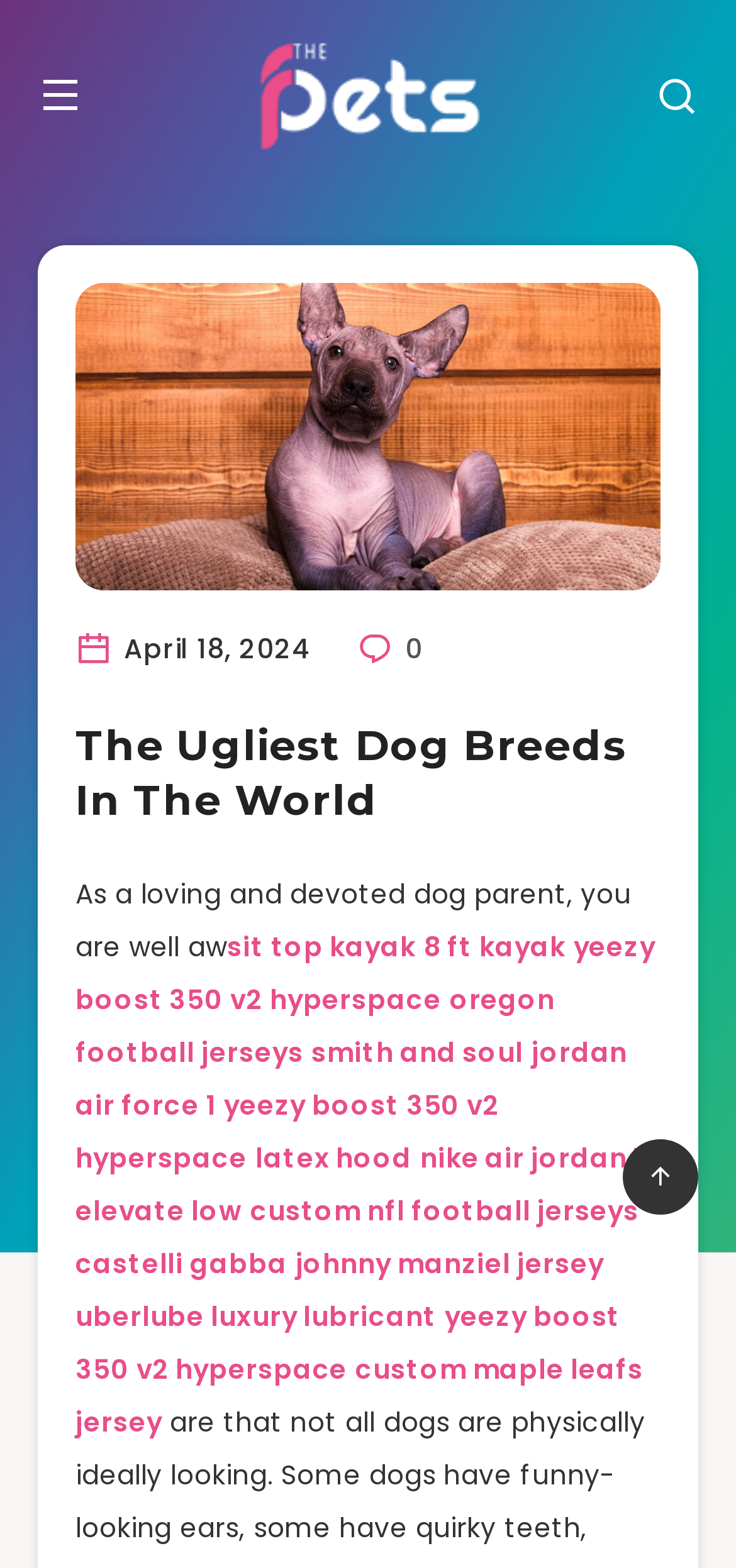Provide the bounding box for the UI element matching this description: "custom maple leafs jersey".

[0.103, 0.861, 0.874, 0.918]